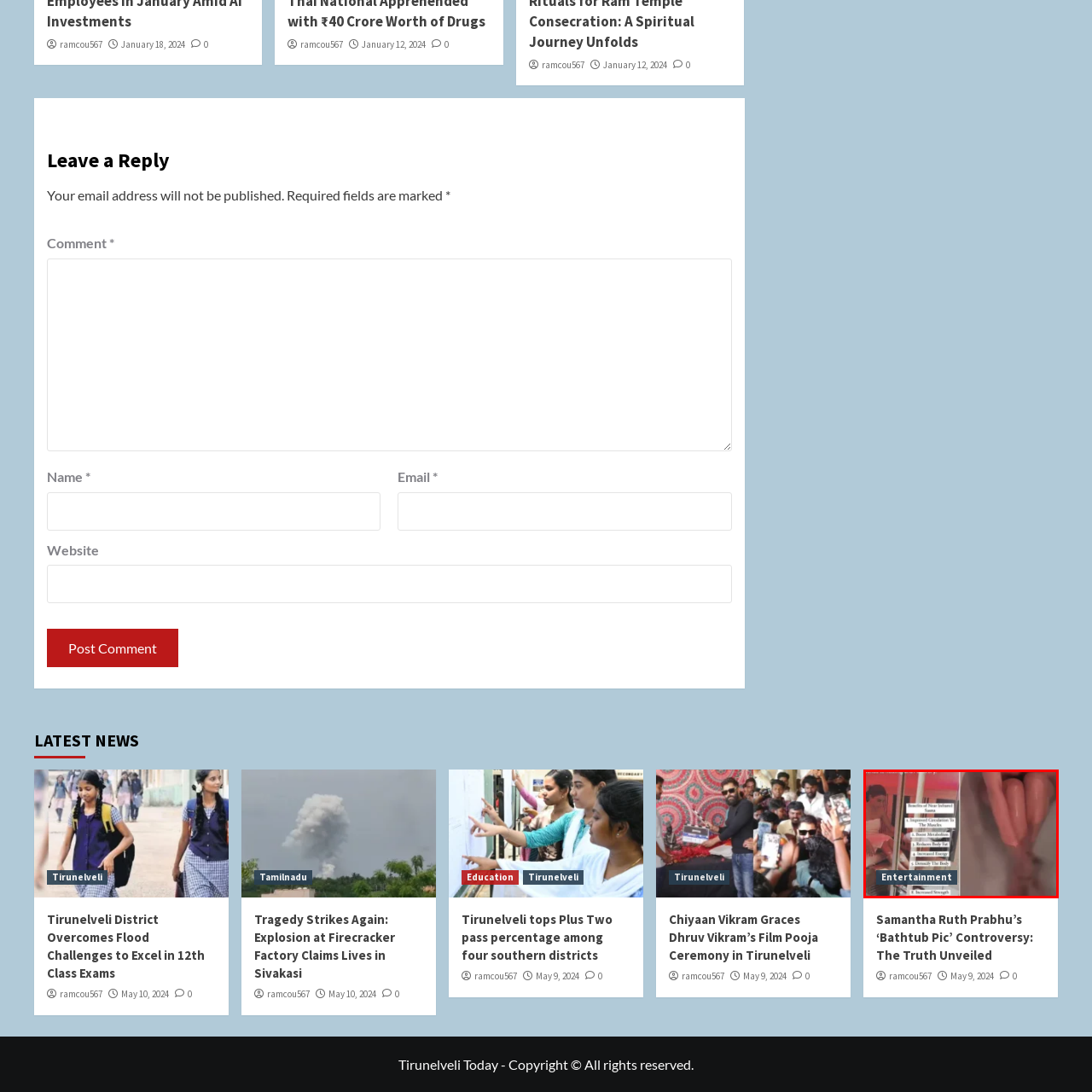Inspect the image outlined by the red box and answer the question using a single word or phrase:
What is the person in the image doing?

Taking a bath